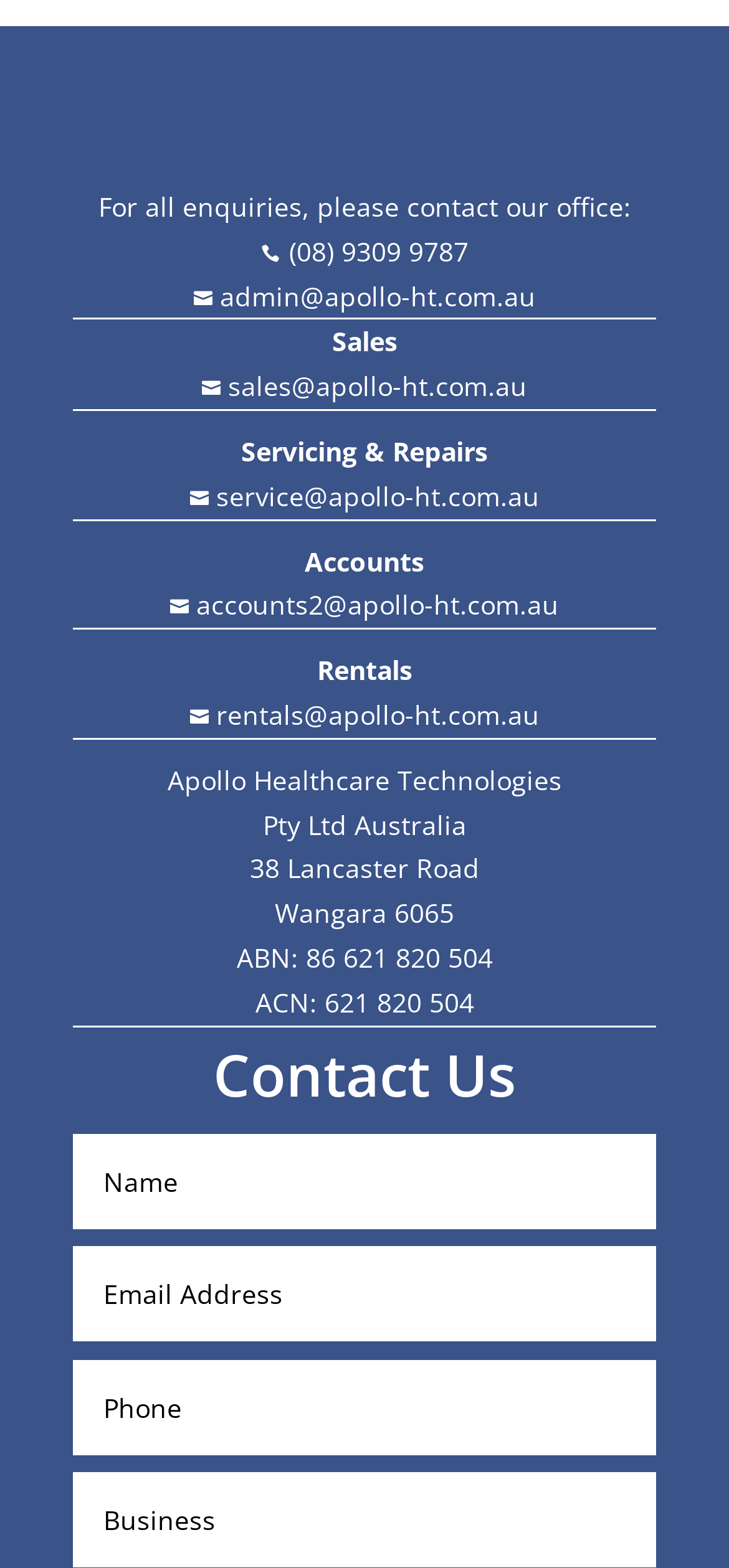What is the address of the company?
Look at the image and answer the question using a single word or phrase.

38 Lancaster Road, Wangara 6065